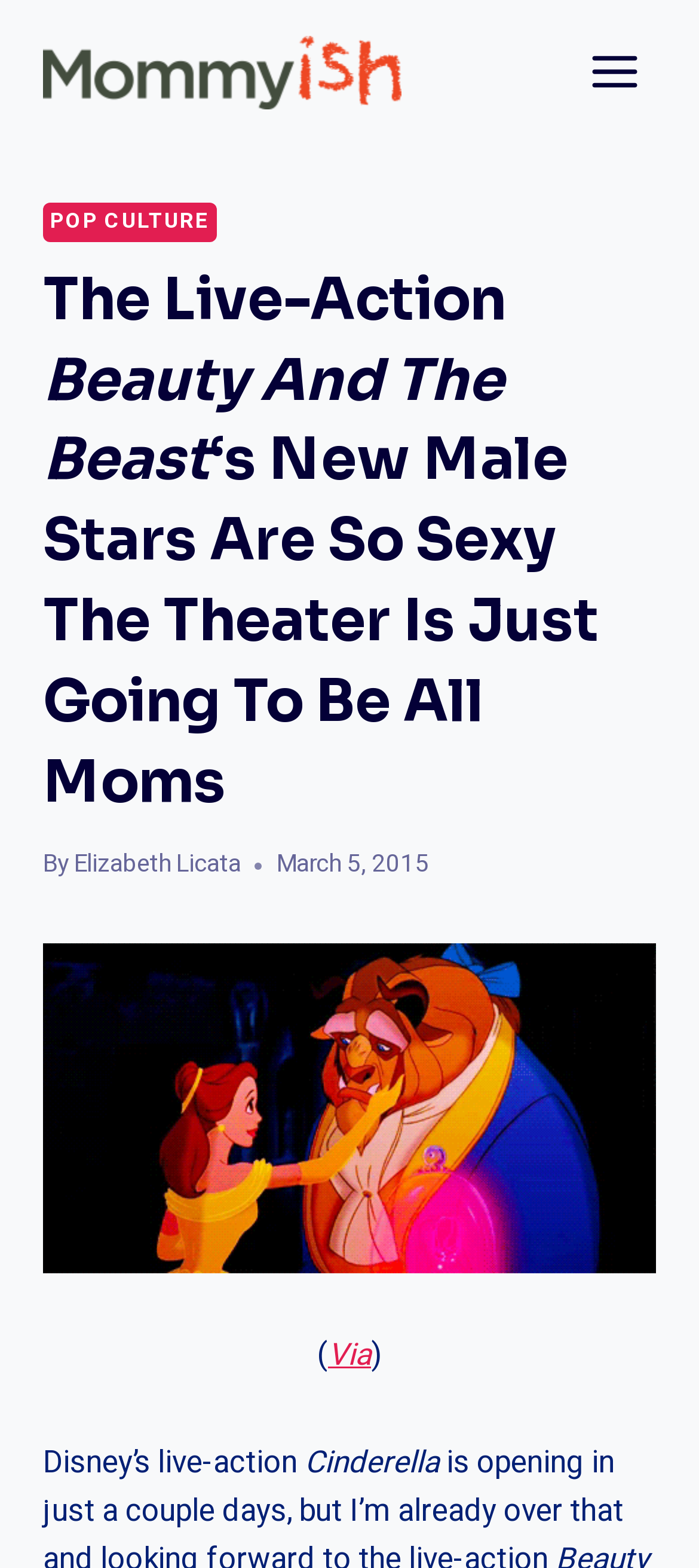What is the date of the article?
Kindly give a detailed and elaborate answer to the question.

The date of the article can be found by looking at the time element, which contains the text 'March 5, 2015'.